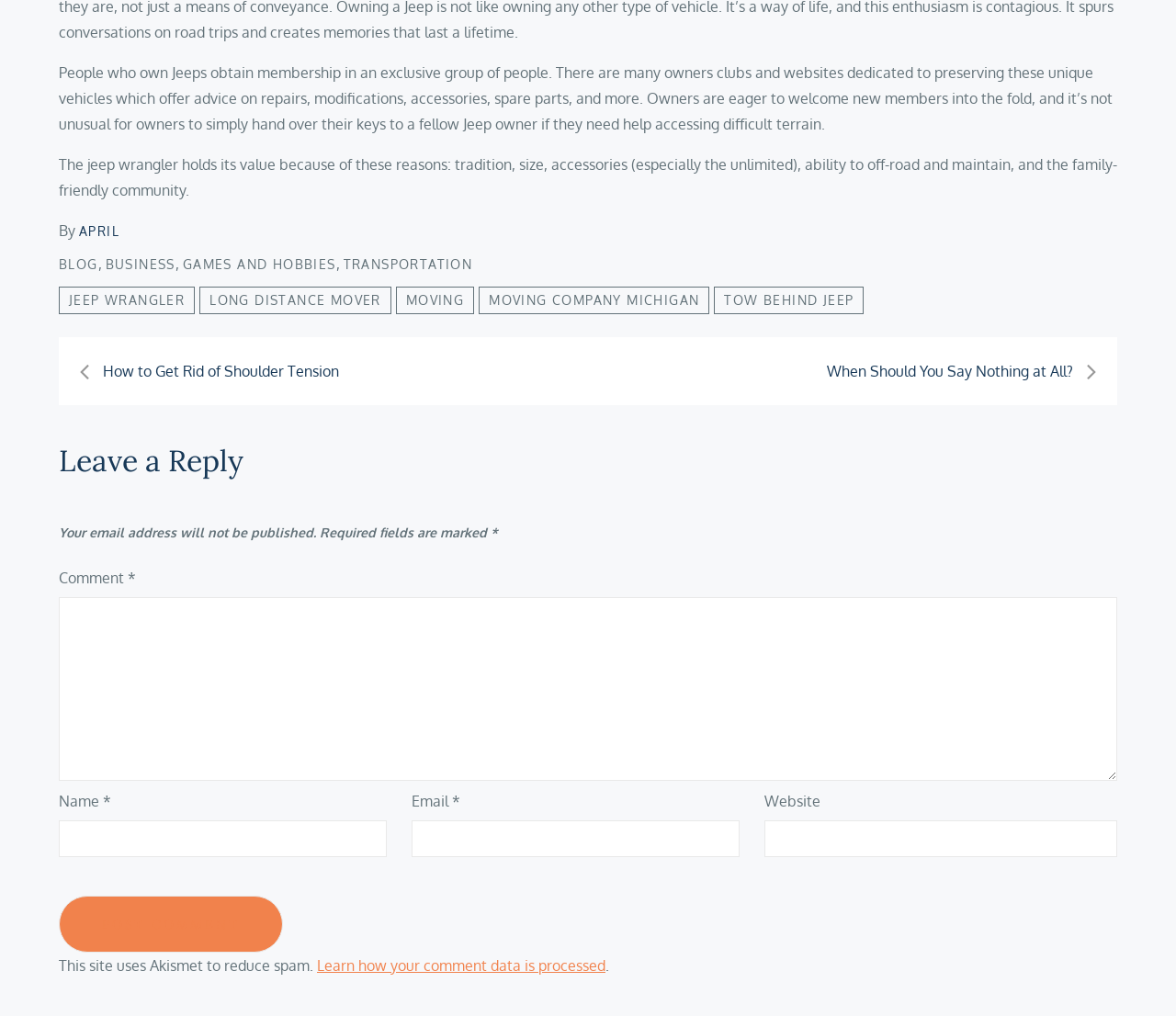Look at the image and write a detailed answer to the question: 
What is the purpose of the 'Leave a Reply' section?

The 'Leave a Reply' section contains text fields for name, email, and website, and a comment box, indicating that it is intended for users to leave comments or replies on the webpage.